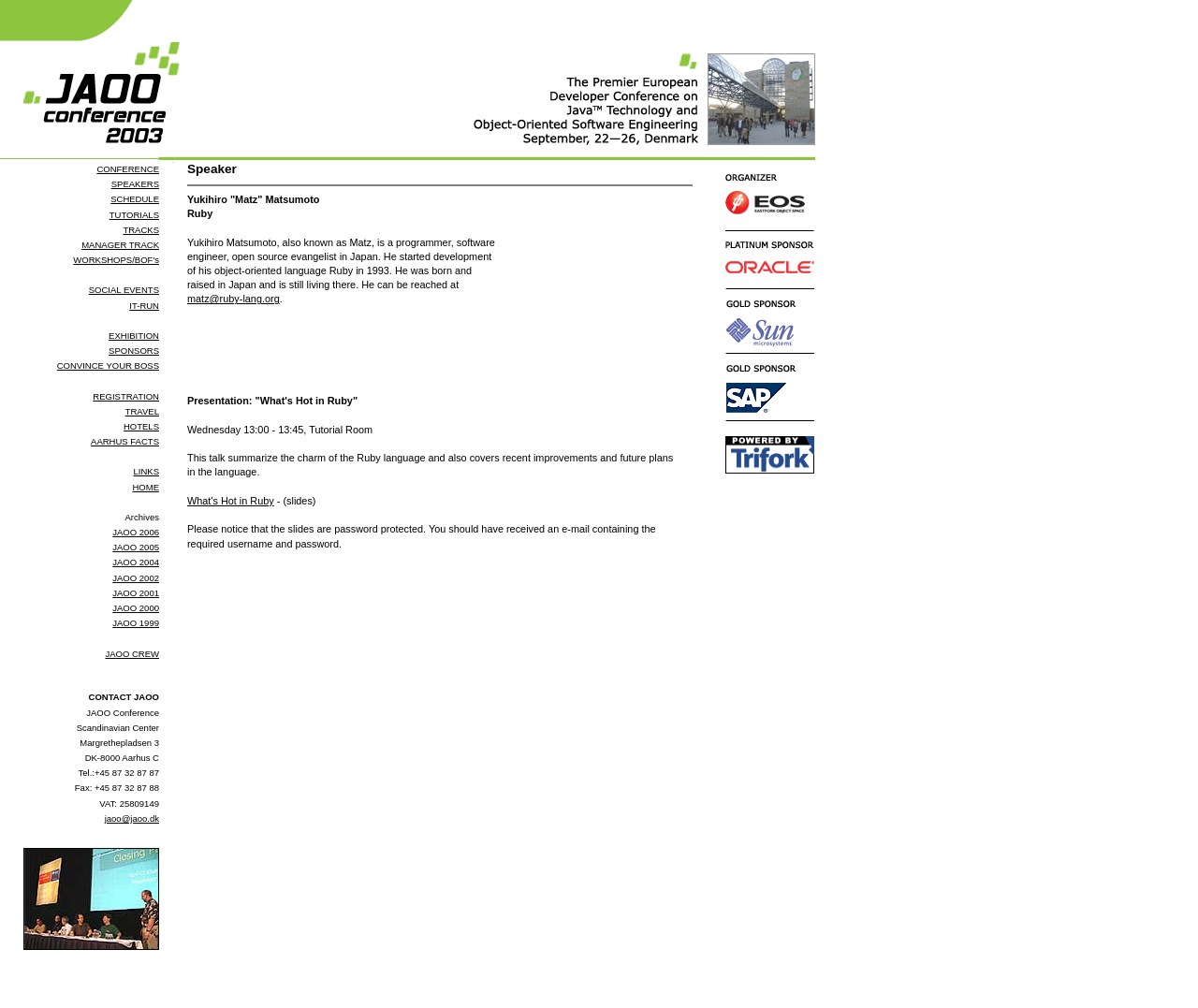Respond to the question with just a single word or phrase: 
What is the conference name?

JAOO